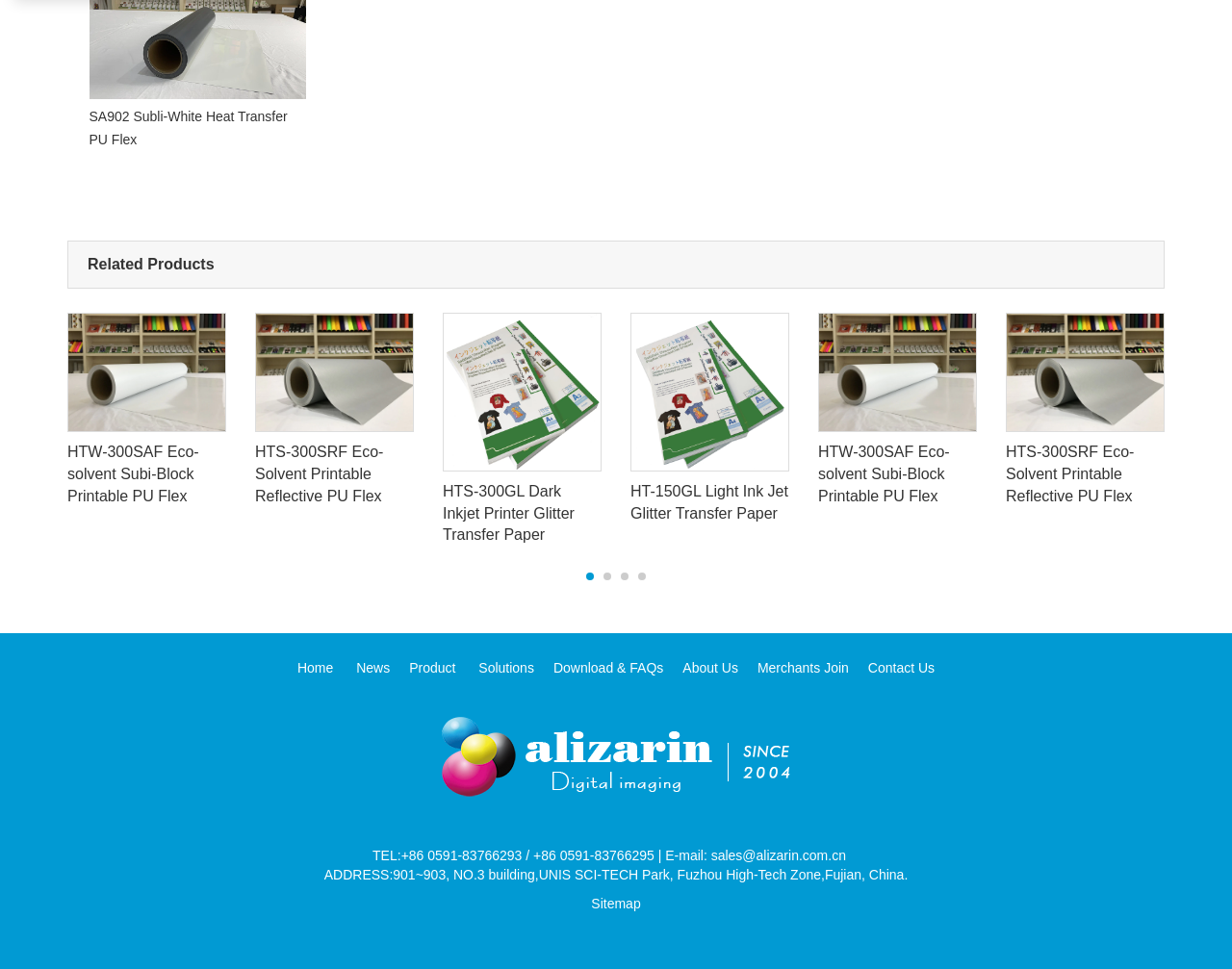Find and specify the bounding box coordinates that correspond to the clickable region for the instruction: "Click on the 'HTW-300SAF Eco-solvent Subi-Block Printable PU Flex' product link".

[0.055, 0.322, 0.184, 0.534]